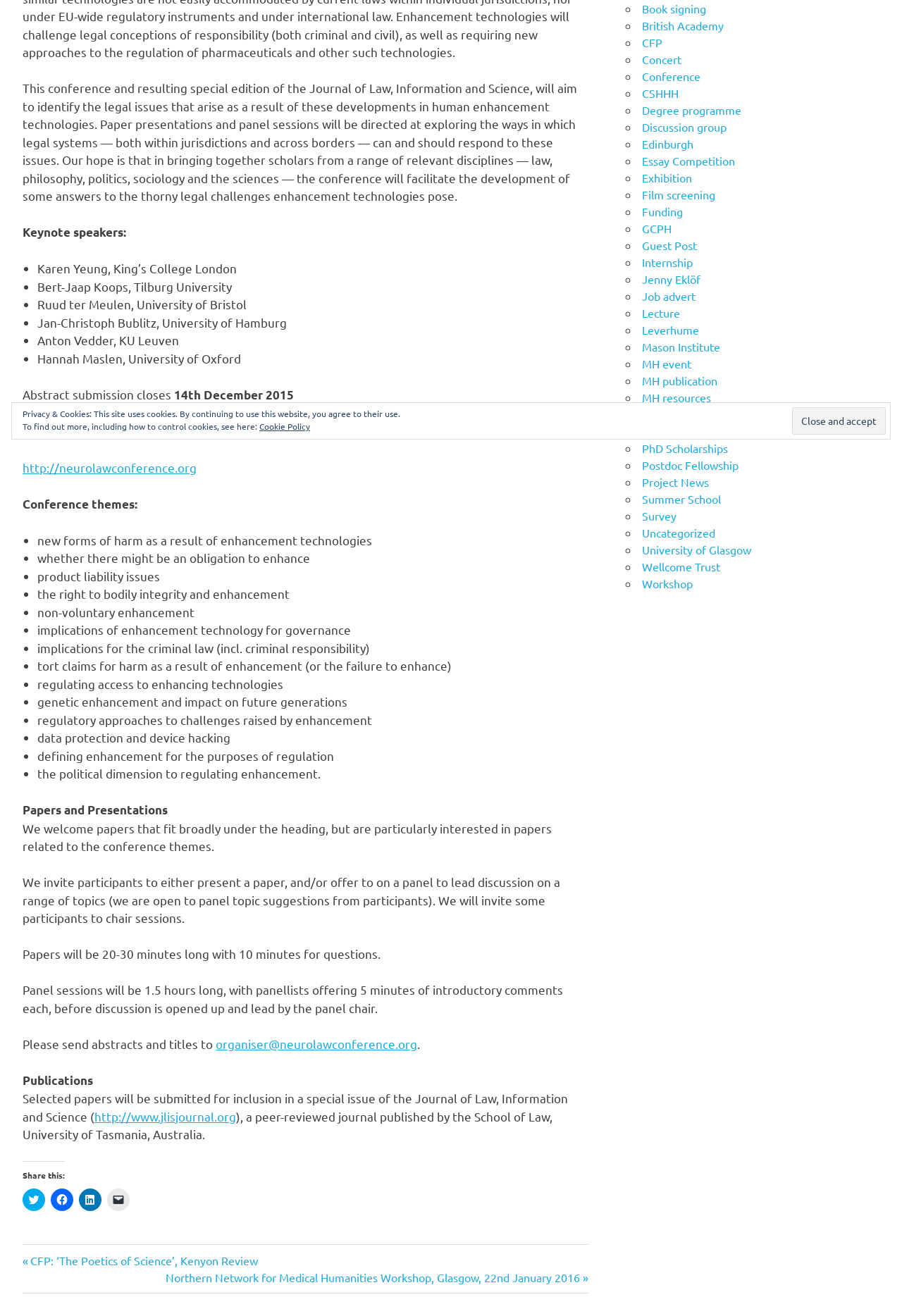Provide the bounding box coordinates of the HTML element described by the text: "MH event".

[0.712, 0.271, 0.766, 0.281]